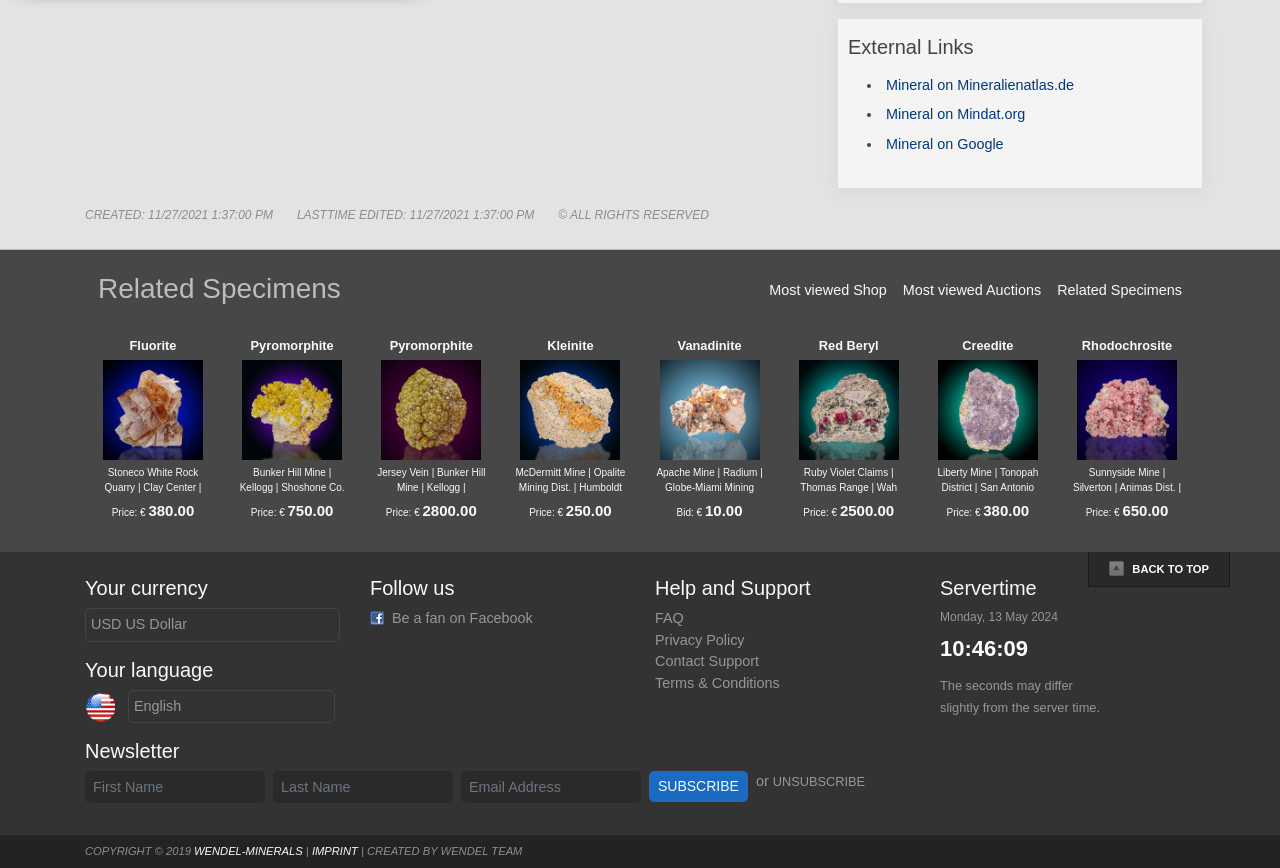What is the price of the Pyromorphite from Bunker Hill Mine?
Please provide an in-depth and detailed response to the question.

I found the price by looking at the link 'Pyromorphite Bunker Hill Mine | Kellogg | Shoshone Co. | Idaho | USA' which displays the price '€ 750.00'.